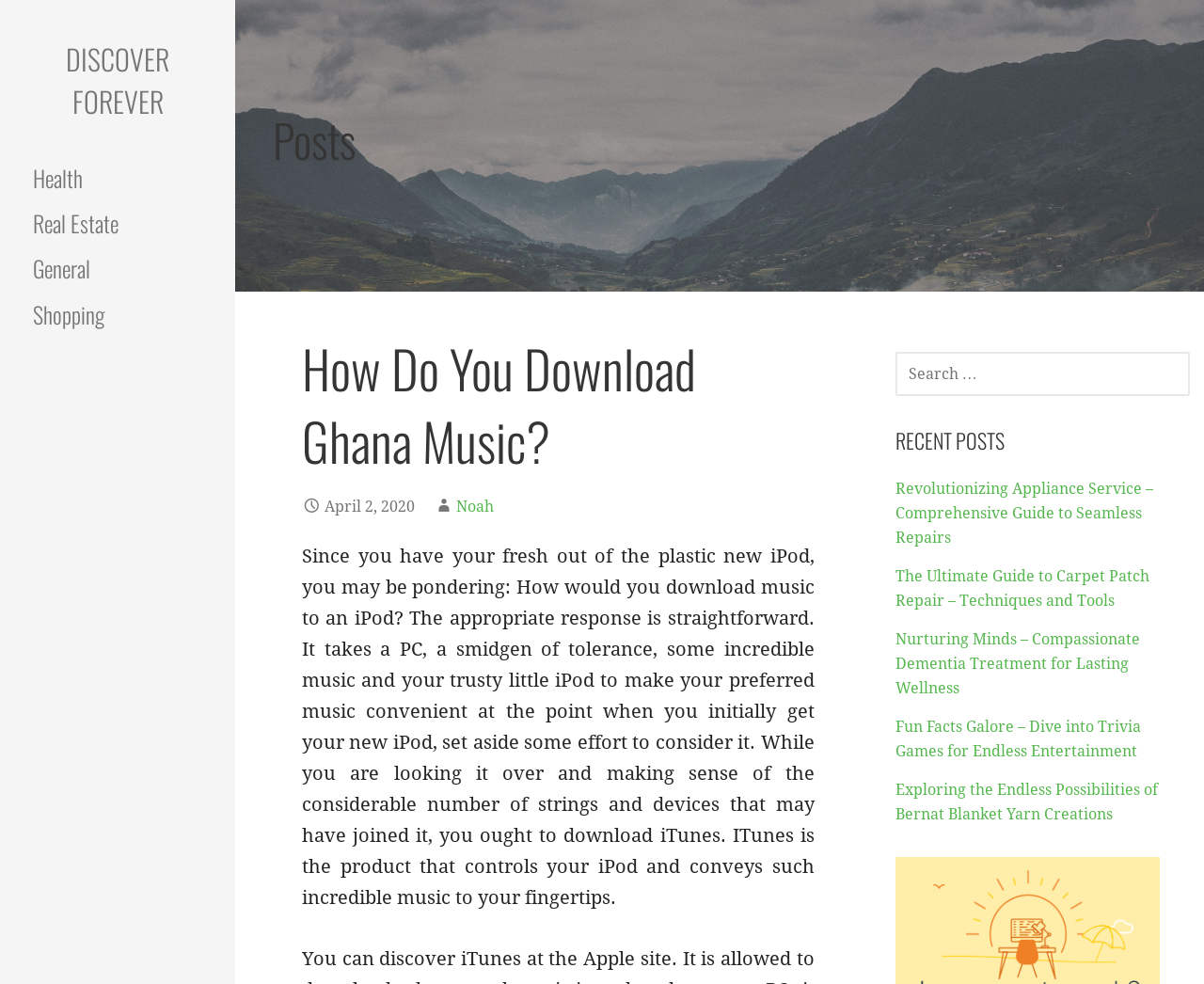Locate the coordinates of the bounding box for the clickable region that fulfills this instruction: "check RECENT POSTS".

[0.743, 0.433, 0.963, 0.462]